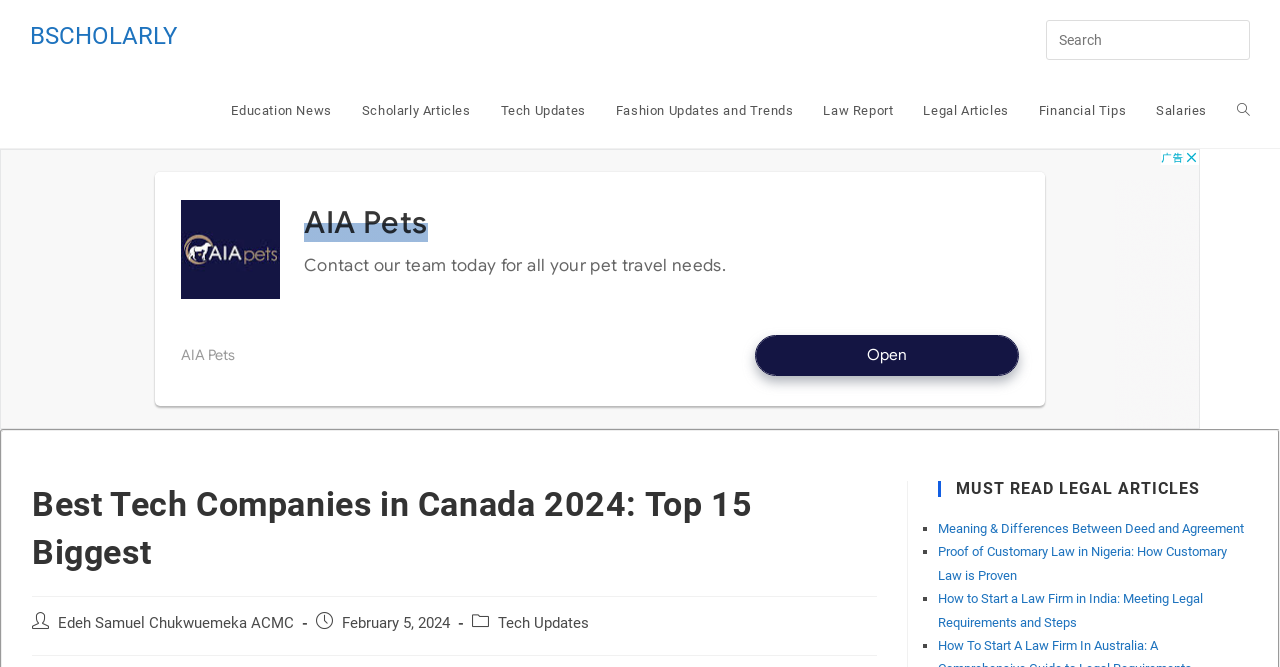Please identify the bounding box coordinates of the element that needs to be clicked to execute the following command: "Search our site". Provide the bounding box using four float numbers between 0 and 1, formatted as [left, top, right, bottom].

None